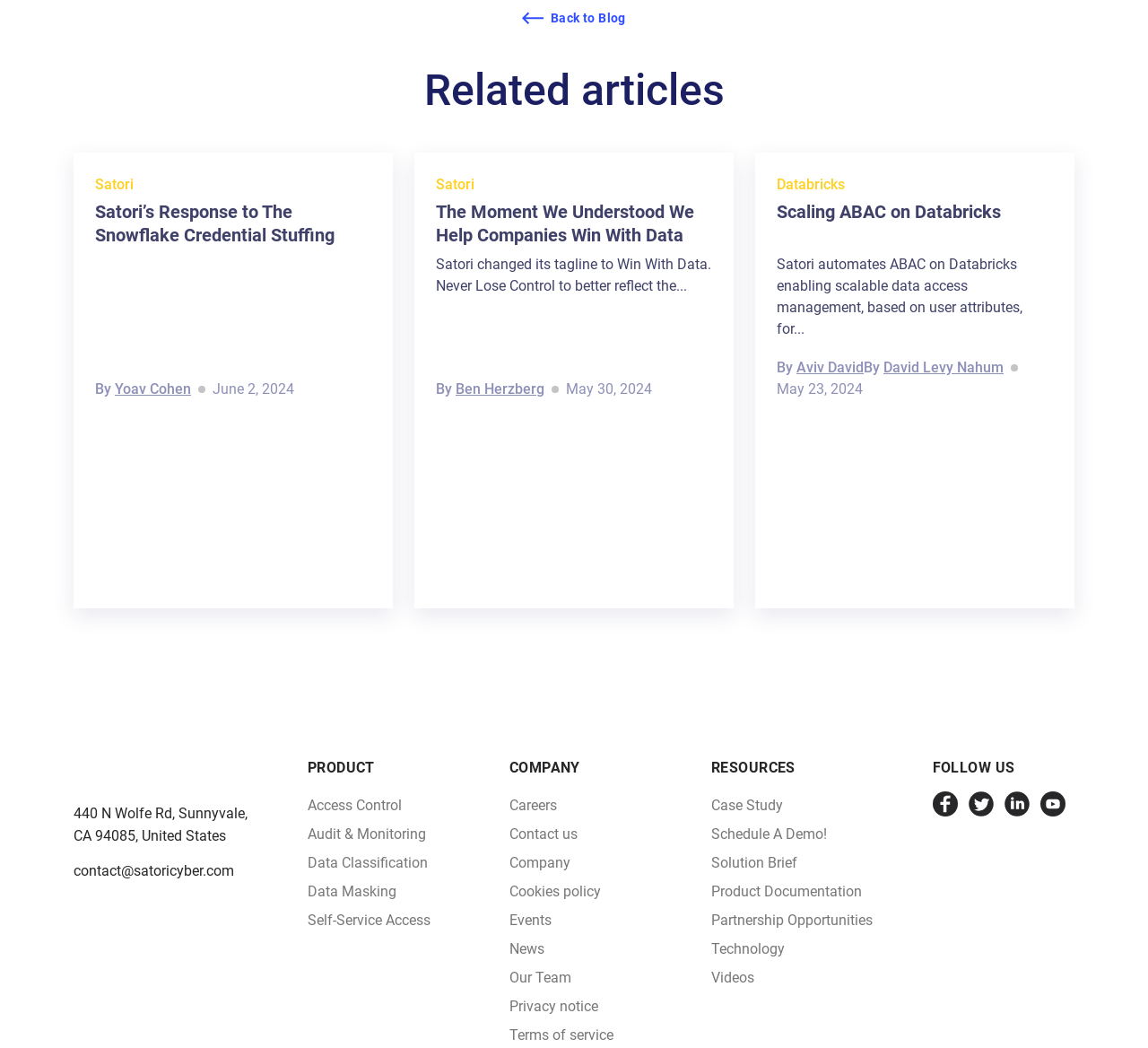Determine the bounding box coordinates for the clickable element to execute this instruction: "Leave a reply". Provide the coordinates as four float numbers between 0 and 1, i.e., [left, top, right, bottom].

None